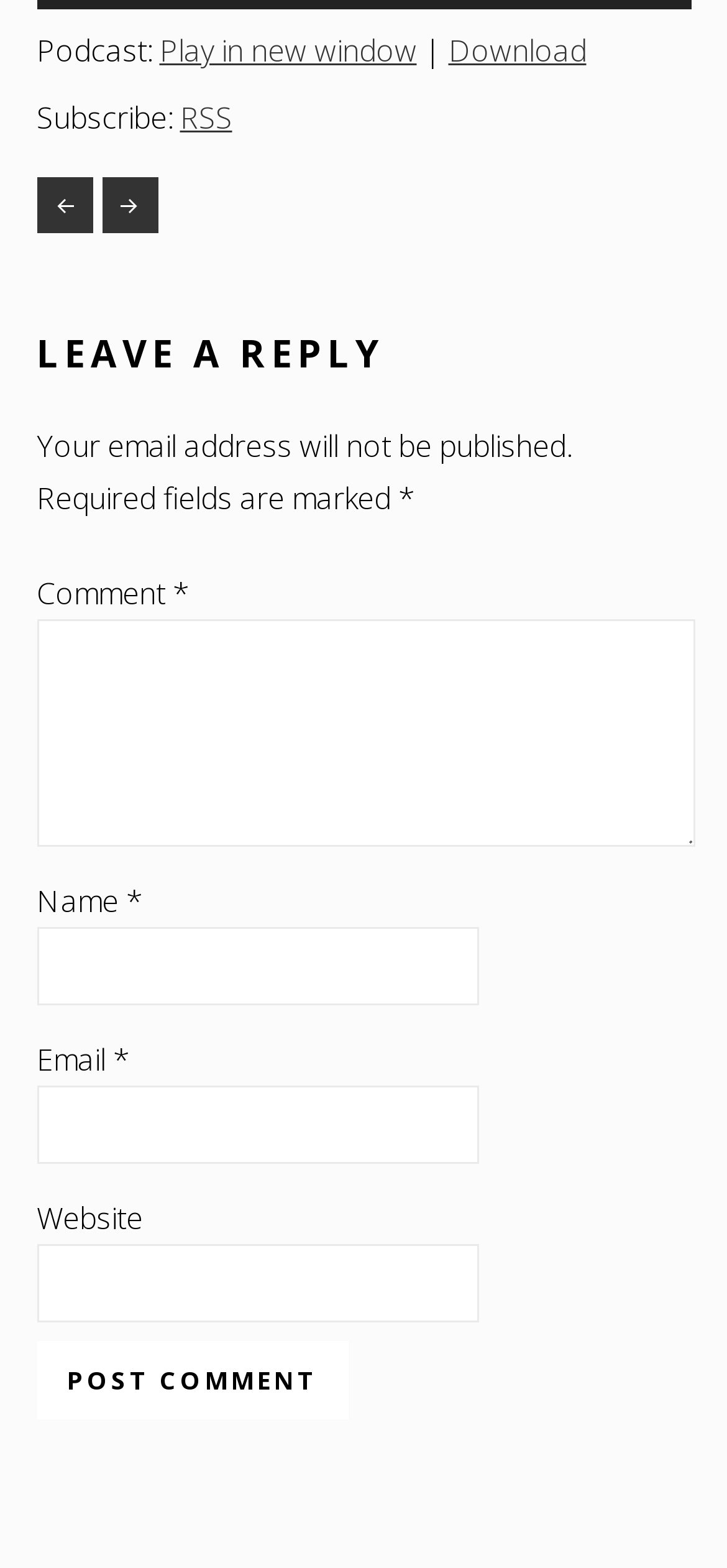Specify the bounding box coordinates of the element's region that should be clicked to achieve the following instruction: "View episode 22". The bounding box coordinates consist of four float numbers between 0 and 1, in the format [left, top, right, bottom].

[0.05, 0.113, 0.127, 0.149]